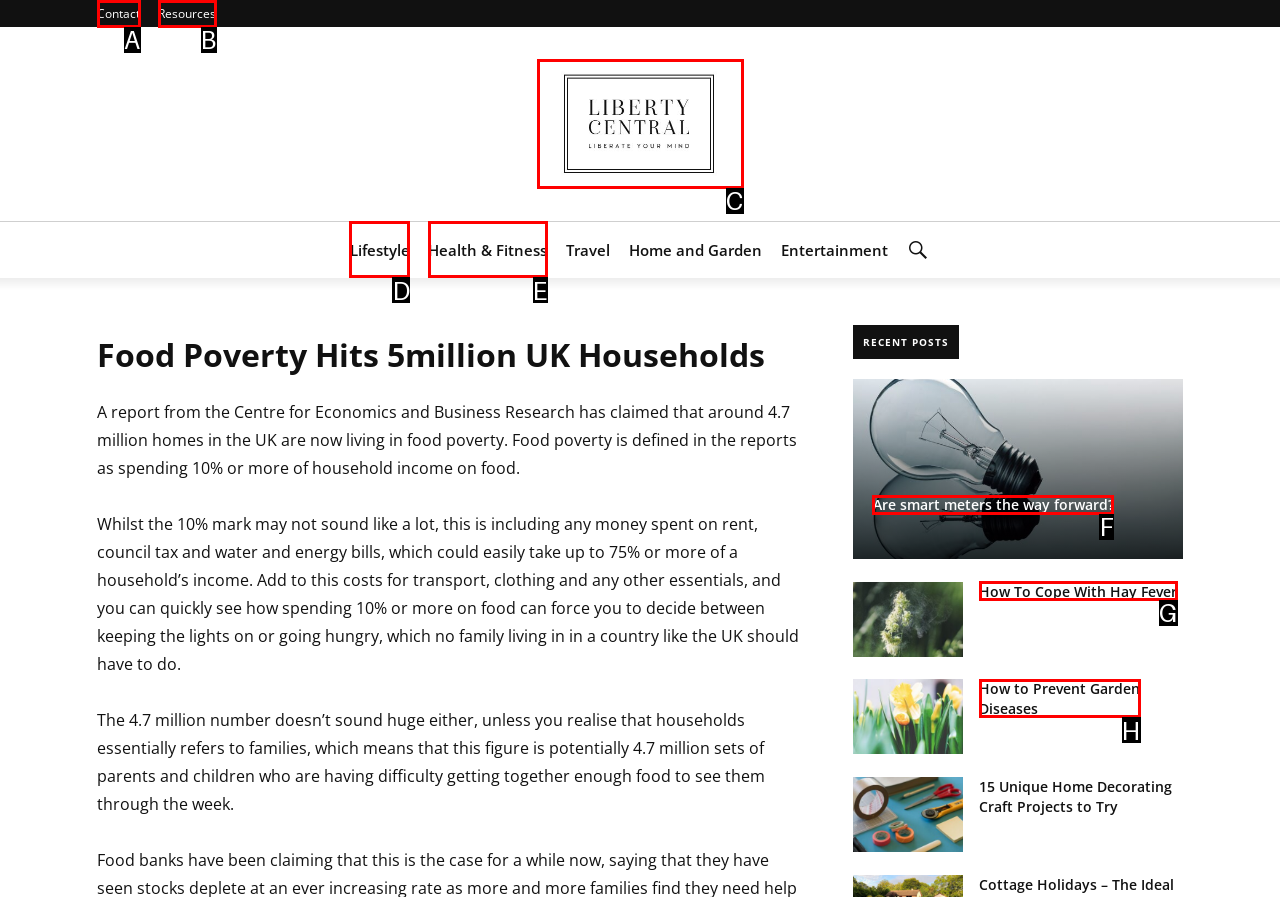Find the UI element described as: How to Prevent Garden Diseases
Reply with the letter of the appropriate option.

H